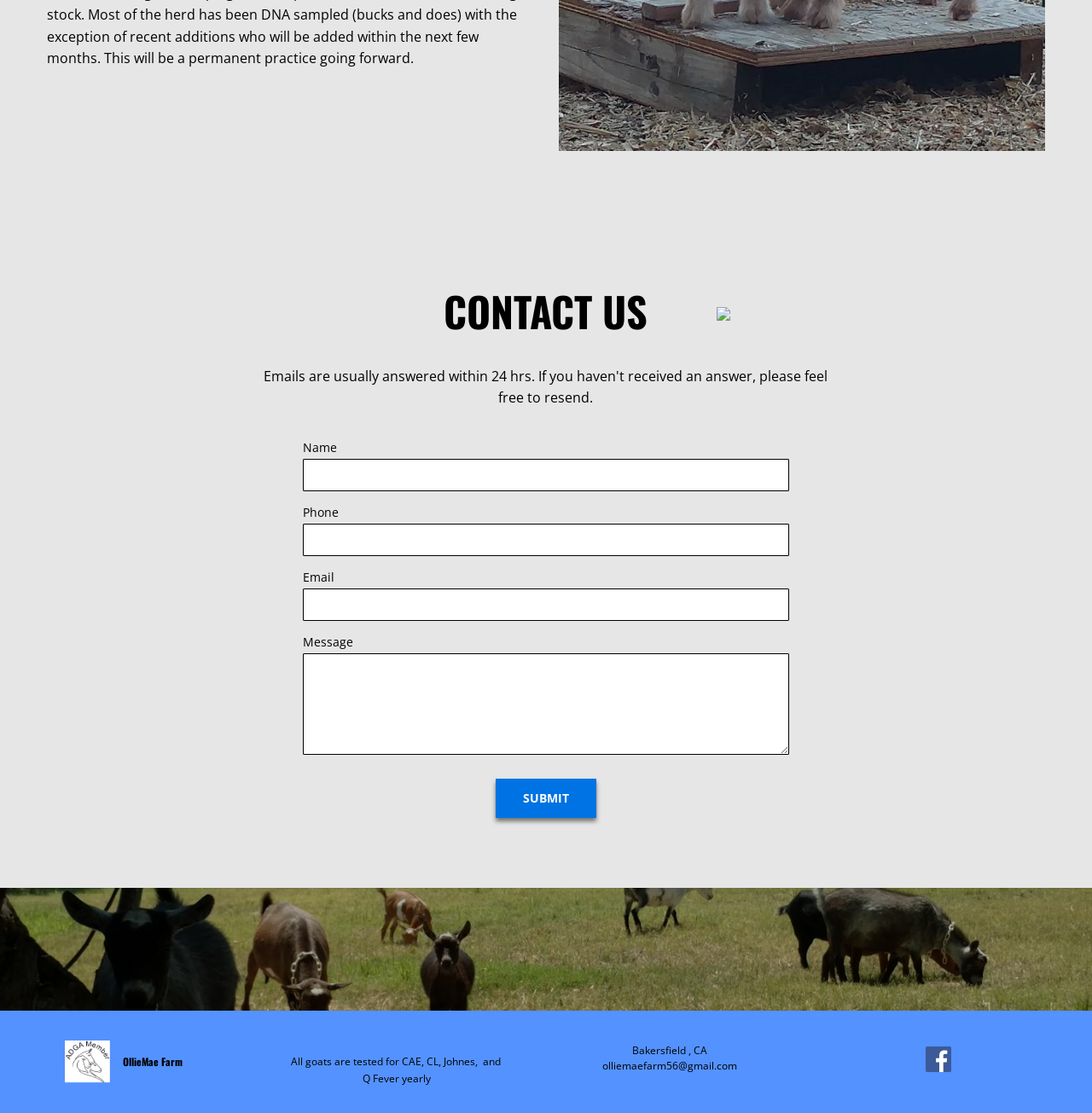Please locate the bounding box coordinates of the element's region that needs to be clicked to follow the instruction: "Type your phone number". The bounding box coordinates should be provided as four float numbers between 0 and 1, i.e., [left, top, right, bottom].

[0.277, 0.47, 0.723, 0.5]